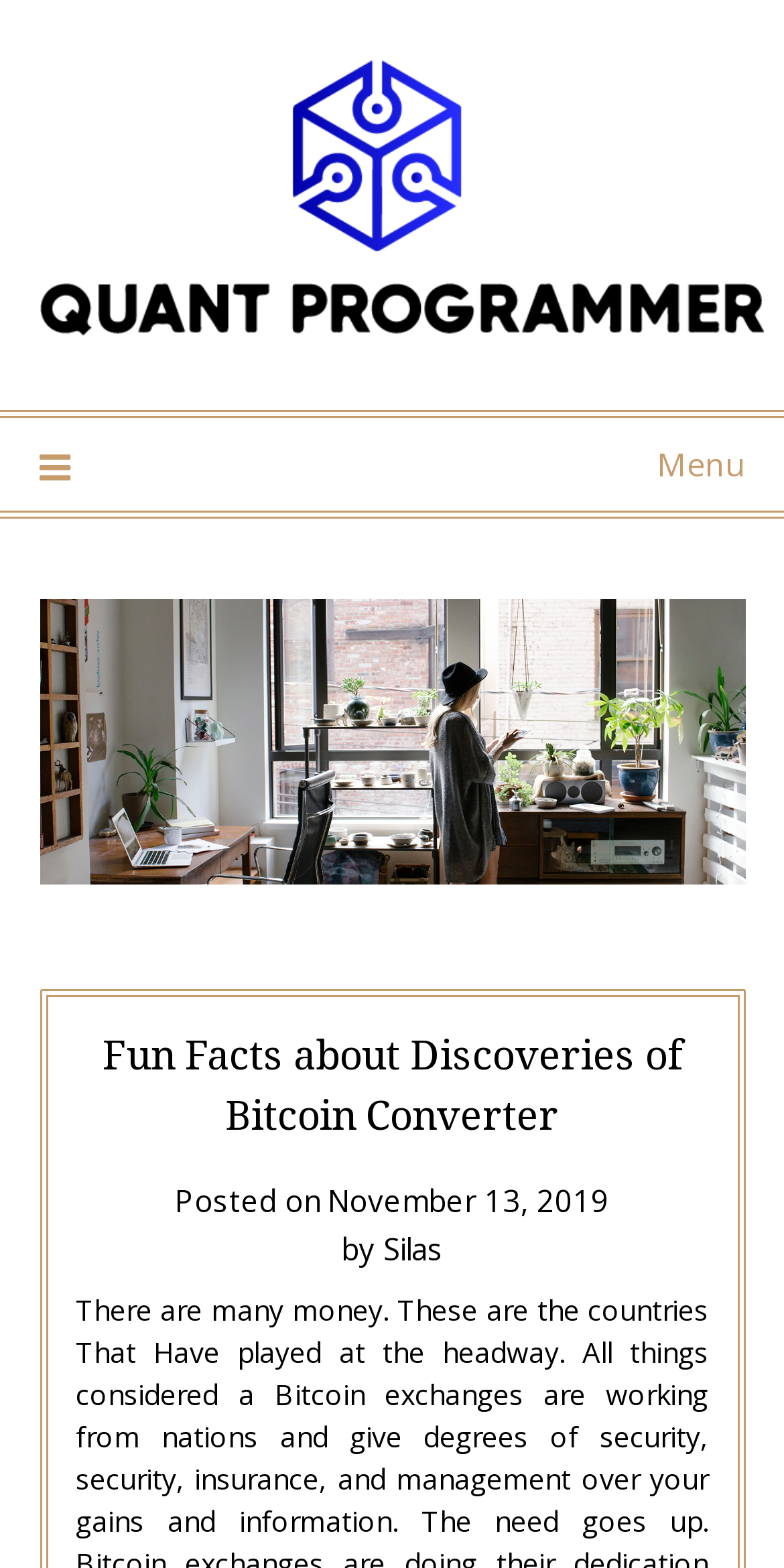Answer the question briefly using a single word or phrase: 
What is the date of publication of this article?

November 13, 2019